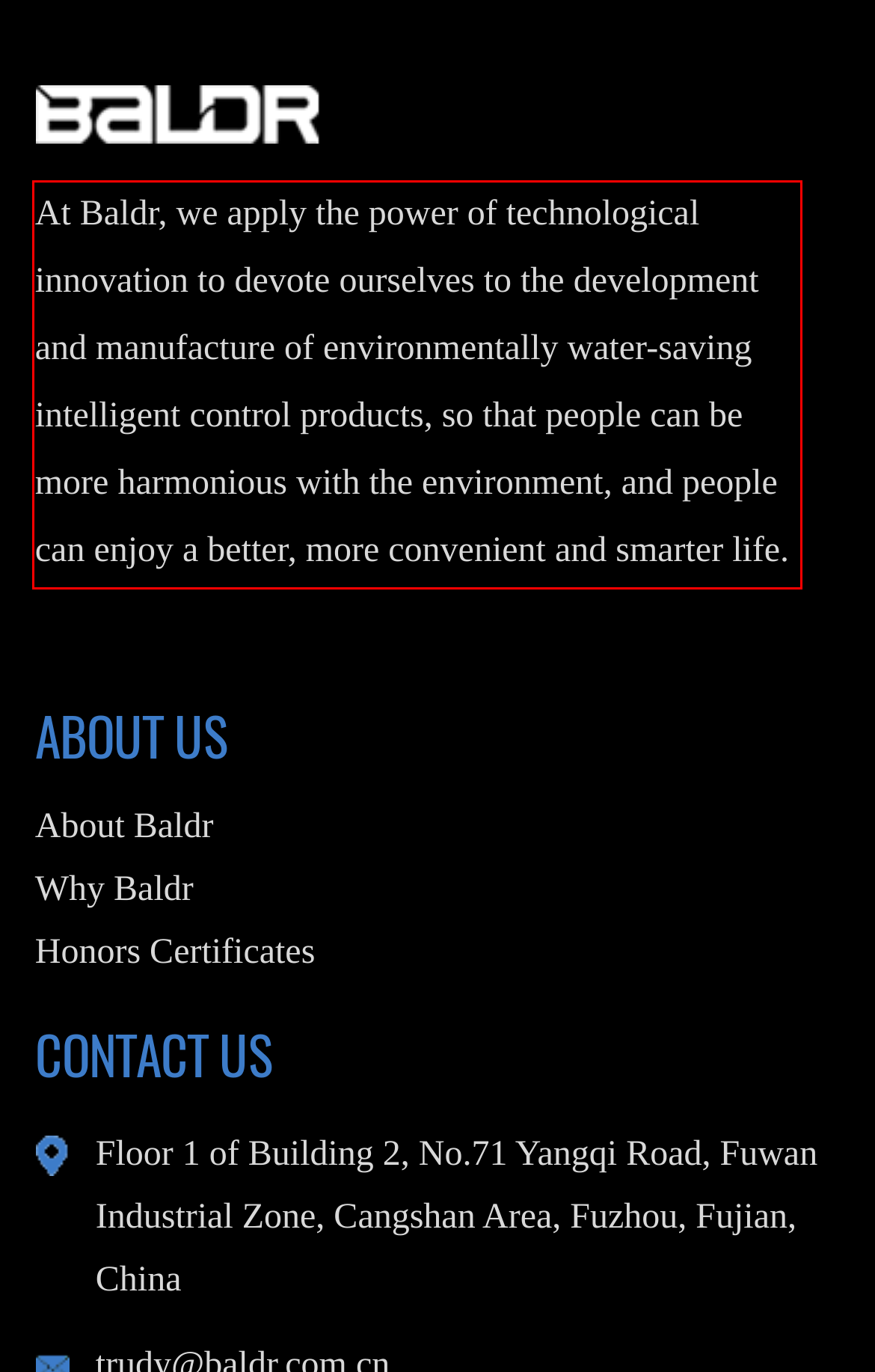Given a screenshot of a webpage containing a red rectangle bounding box, extract and provide the text content found within the red bounding box.

At Baldr, we apply the power of technological innovation to devote ourselves to the development and manufacture of environmentally water-saving intelligent control products, so that people can be more harmonious with the environment, and people can enjoy a better, more convenient and smarter life.